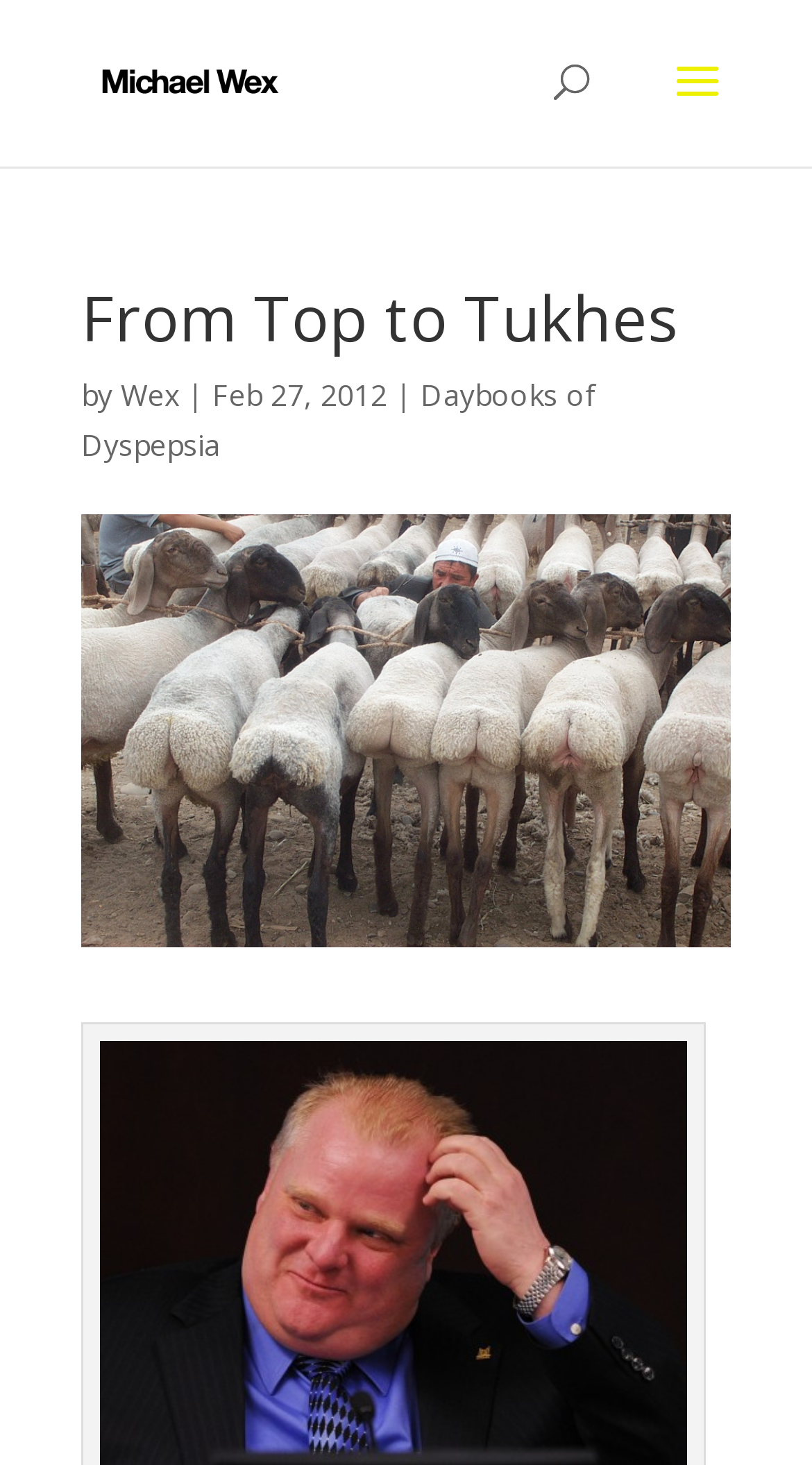What is the title of the article?
Based on the screenshot, respond with a single word or phrase.

From Top to Tukhes